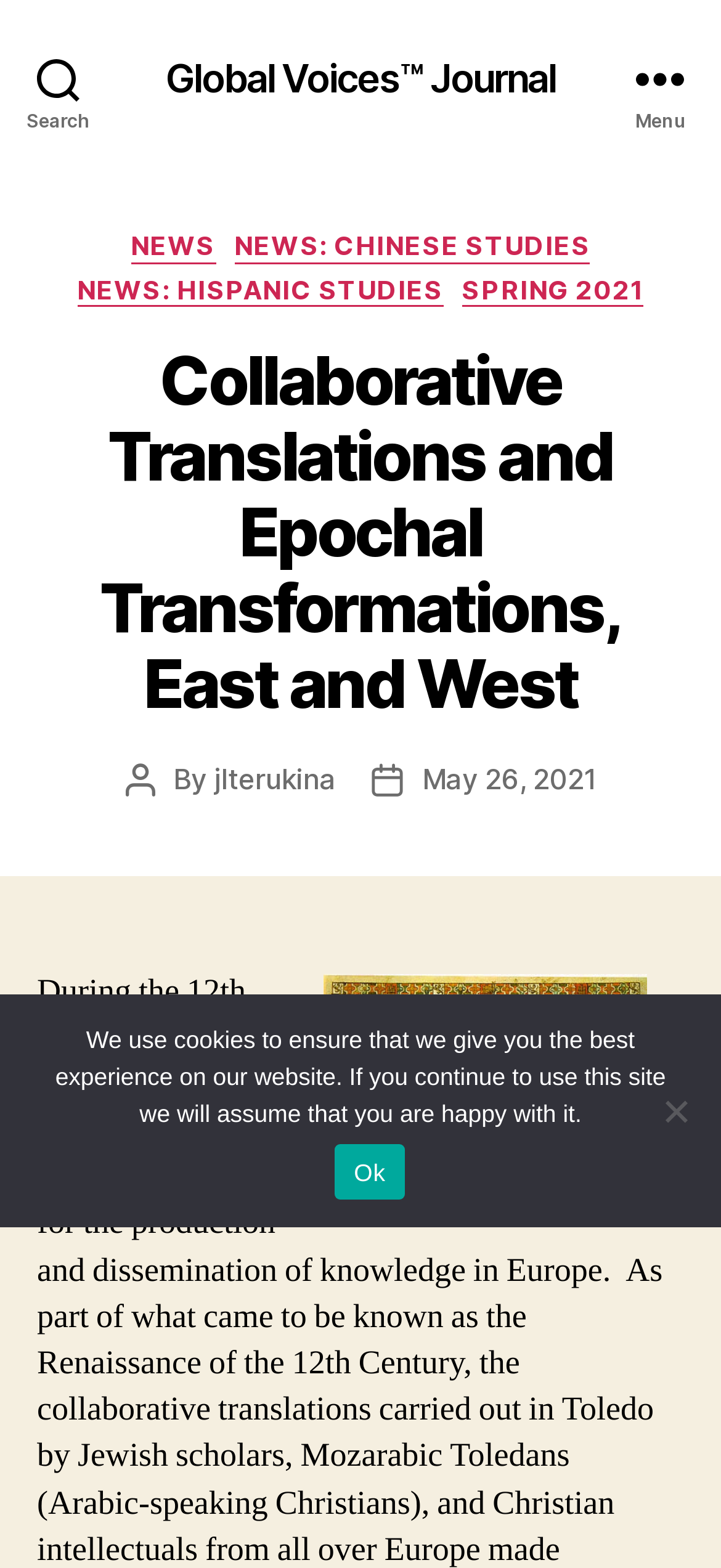Determine the bounding box coordinates of the UI element that matches the following description: "Spring 2021". The coordinates should be four float numbers between 0 and 1 in the format [left, top, right, bottom].

[0.641, 0.174, 0.894, 0.196]